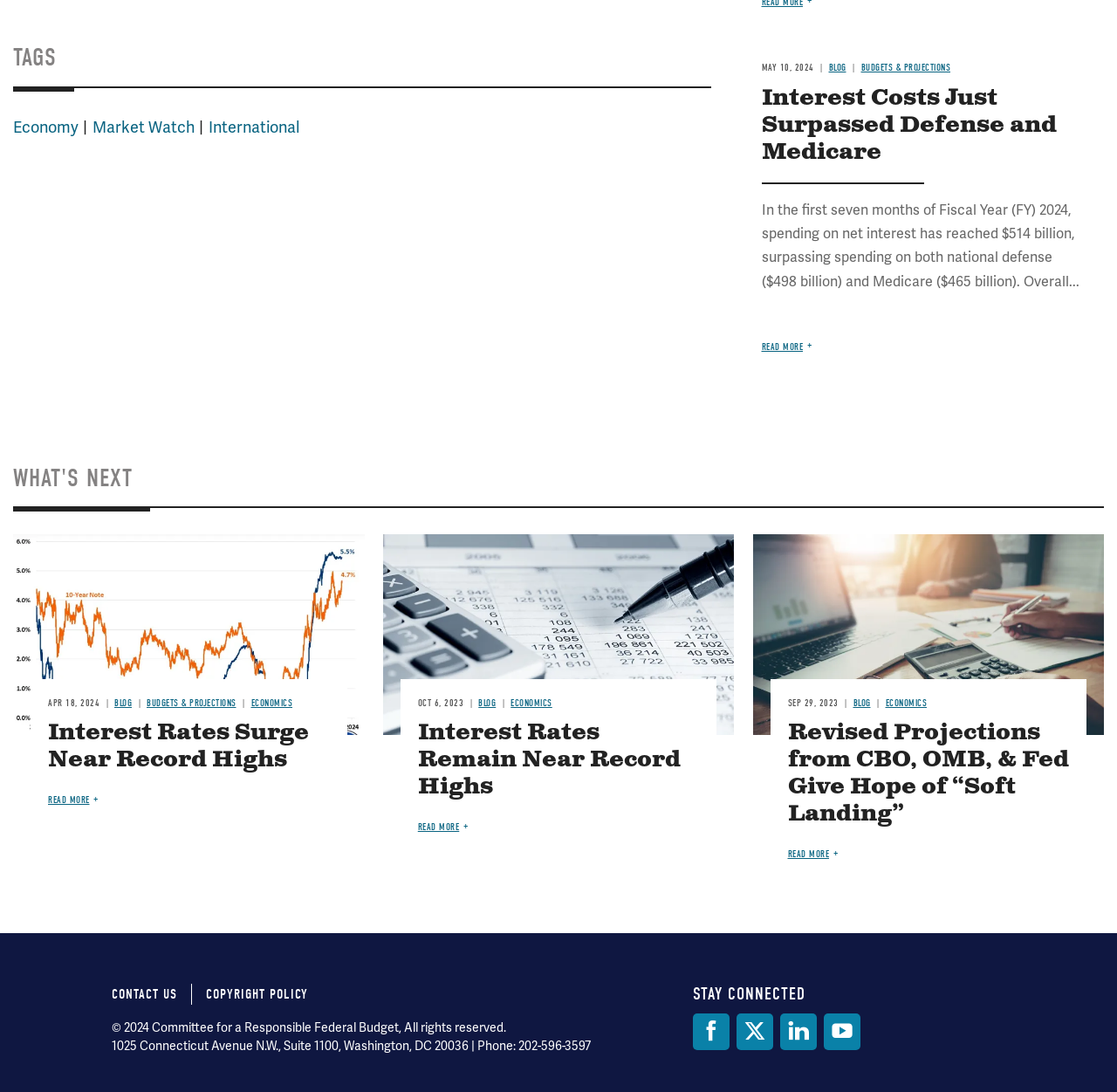Can you pinpoint the bounding box coordinates for the clickable element required for this instruction: "Read more about 'Interest Costs Just Surpassed Defense and Medicare'"? The coordinates should be four float numbers between 0 and 1, i.e., [left, top, right, bottom].

[0.682, 0.312, 0.727, 0.323]